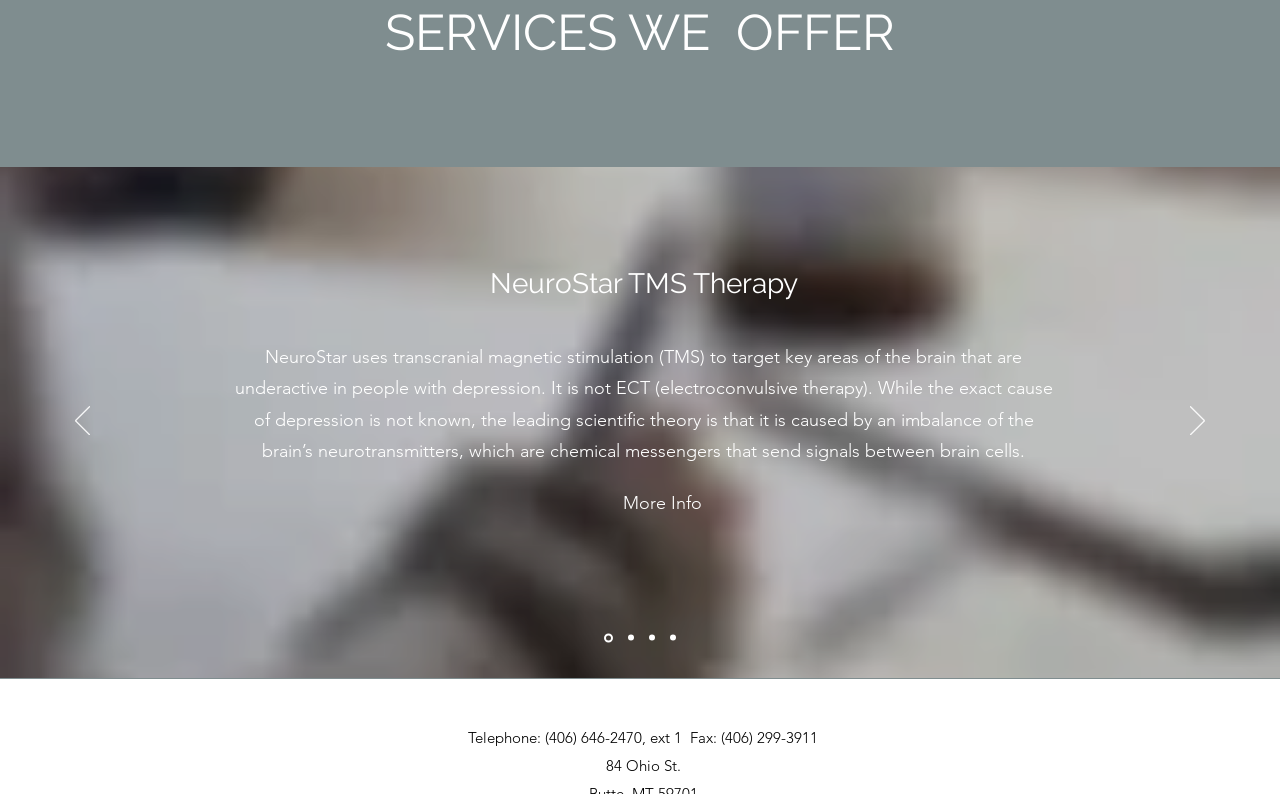Given the element description parent_node: NeuroStar TMS Therapy aria-label="Next", identify the bounding box coordinates for the UI element on the webpage screenshot. The format should be (top-left x, top-left y, bottom-right x, bottom-right y), with values between 0 and 1.

[0.93, 0.512, 0.941, 0.552]